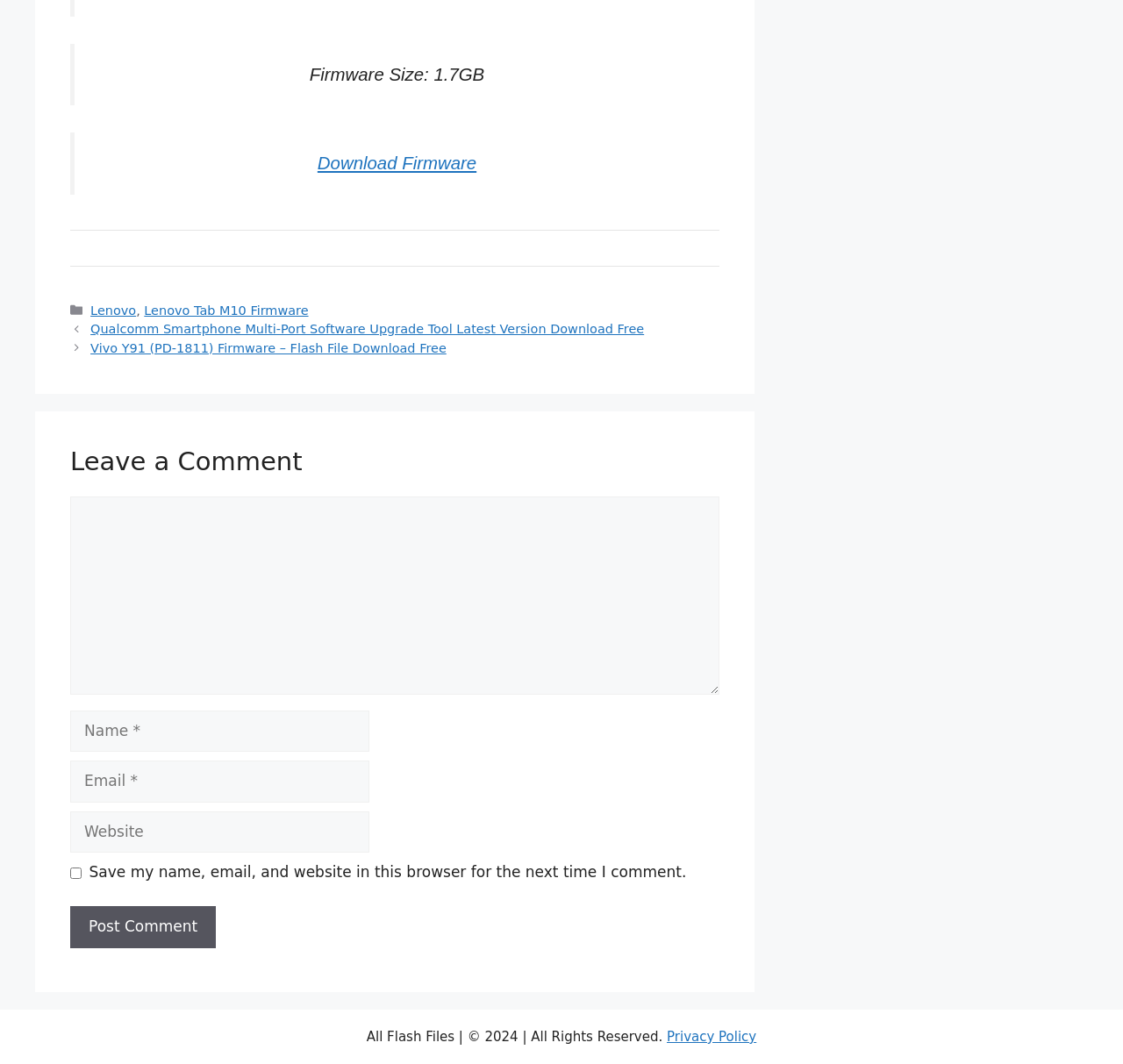Locate the coordinates of the bounding box for the clickable region that fulfills this instruction: "Download Firmware".

[0.283, 0.144, 0.424, 0.162]